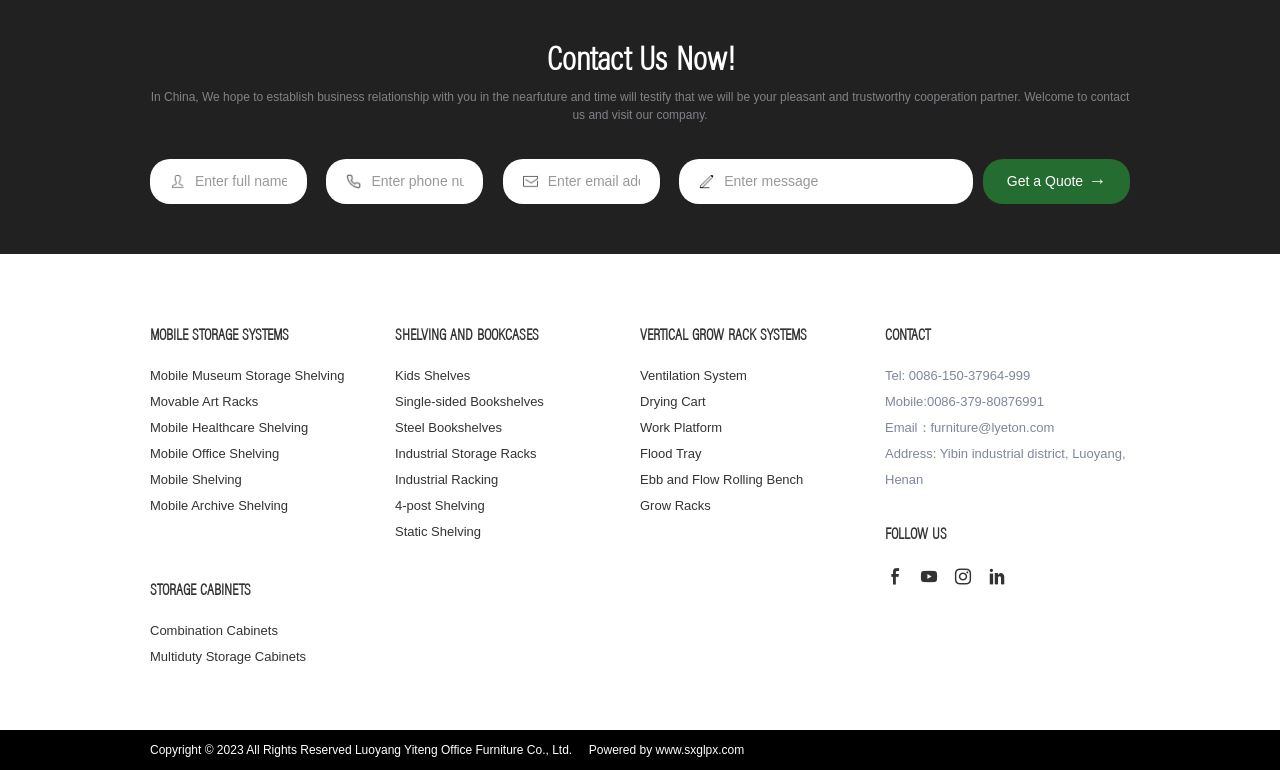Determine the bounding box coordinates of the section I need to click to execute the following instruction: "Follow us on social media". Provide the coordinates as four float numbers between 0 and 1, i.e., [left, top, right, bottom].

[0.691, 0.742, 0.715, 0.762]